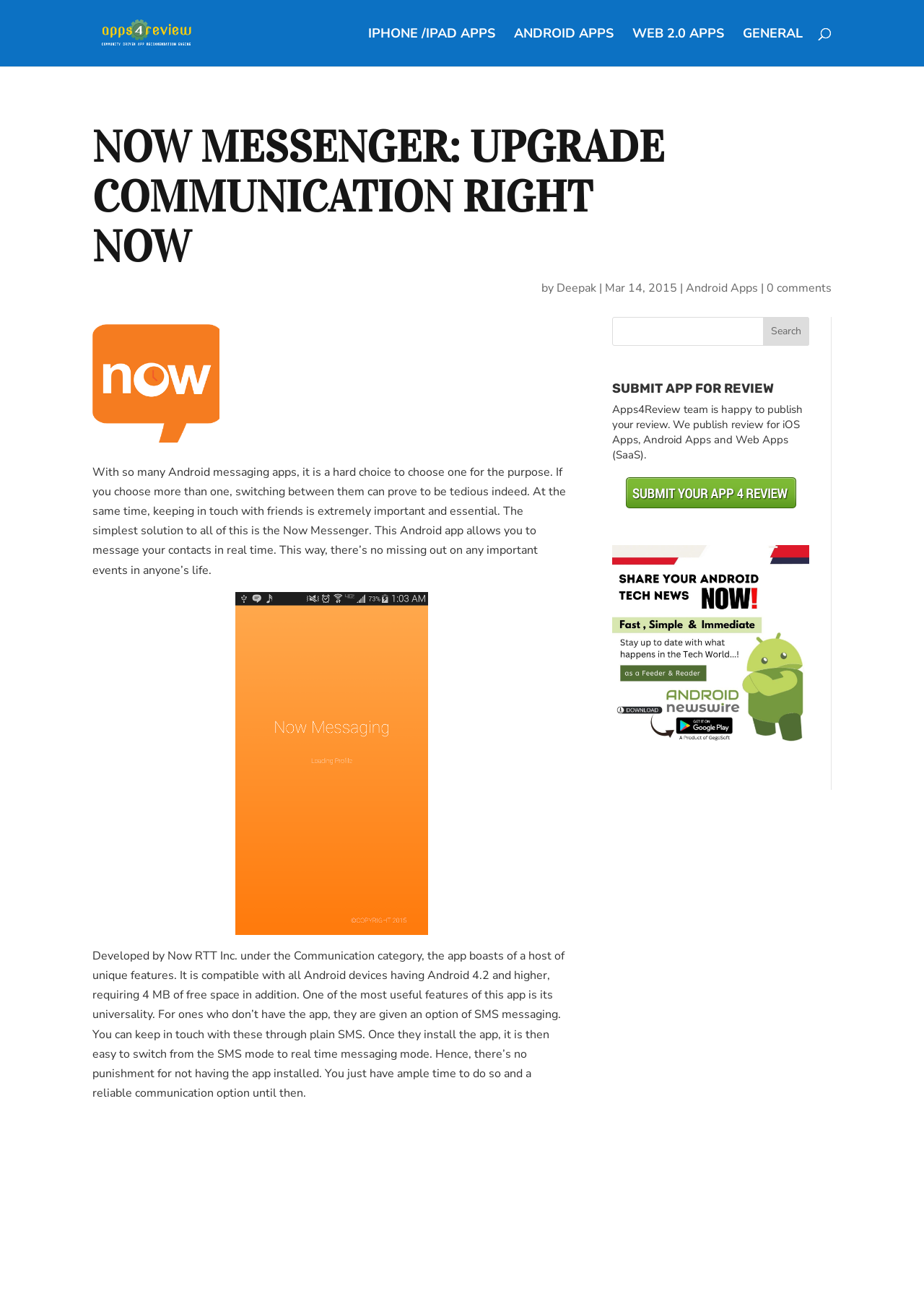Identify the bounding box of the UI element described as follows: "Web 2.0 Apps". Provide the coordinates as four float numbers in the range of 0 to 1 [left, top, right, bottom].

[0.684, 0.022, 0.784, 0.051]